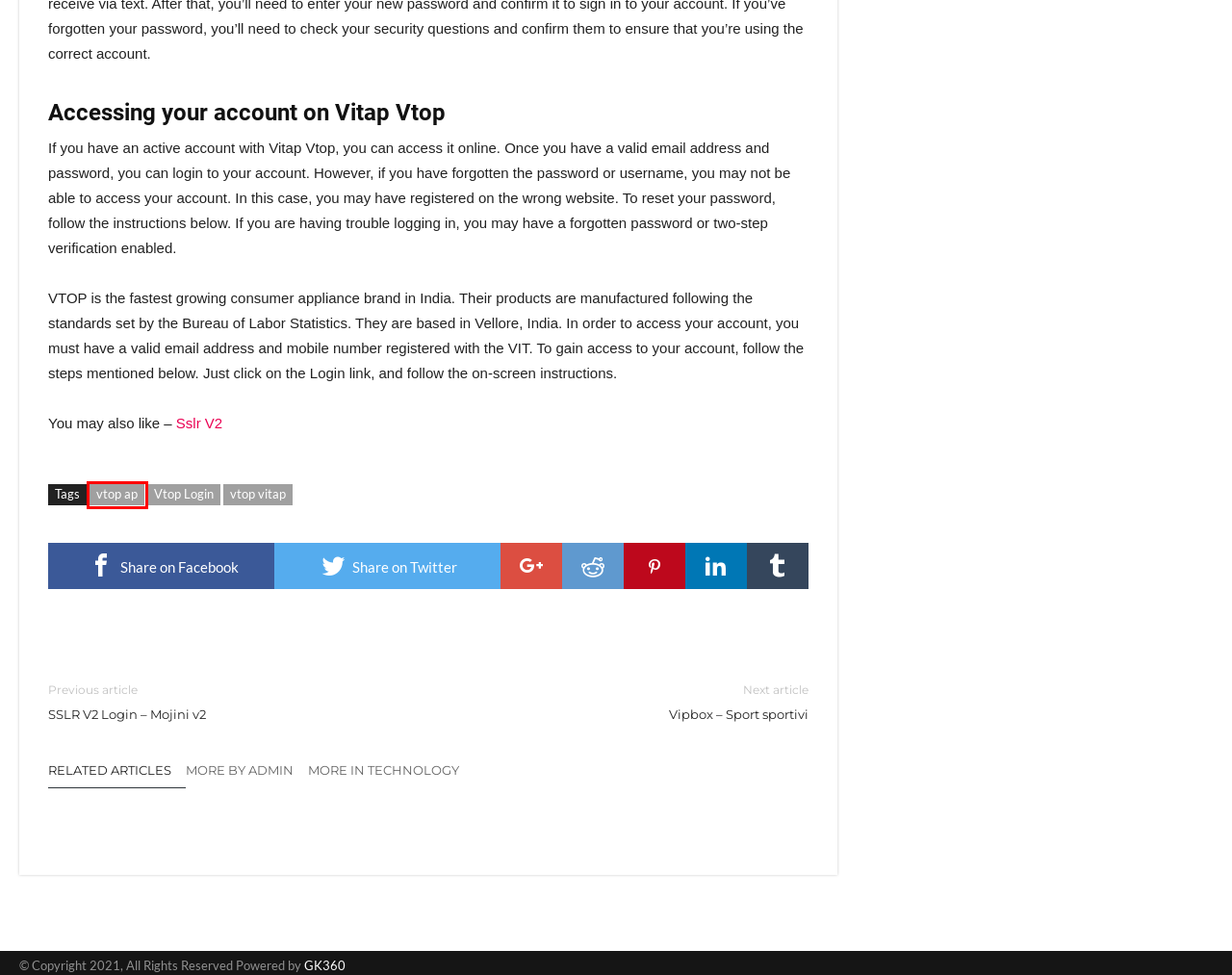Analyze the screenshot of a webpage featuring a red rectangle around an element. Pick the description that best fits the new webpage after interacting with the element inside the red bounding box. Here are the candidates:
A. Vtop Login Archives - GK360
B. ABS Full Form - What is ABS Full Form? - GK360
C. Home - GK360
D. Finance Archives - GK360
E. SSLR V2 Login - Mojini v2 - GK360
F. vtop ap Archives - GK360
G. vtop vitap Archives - GK360
H. Vipbox - Sport sportivi - GK360

F